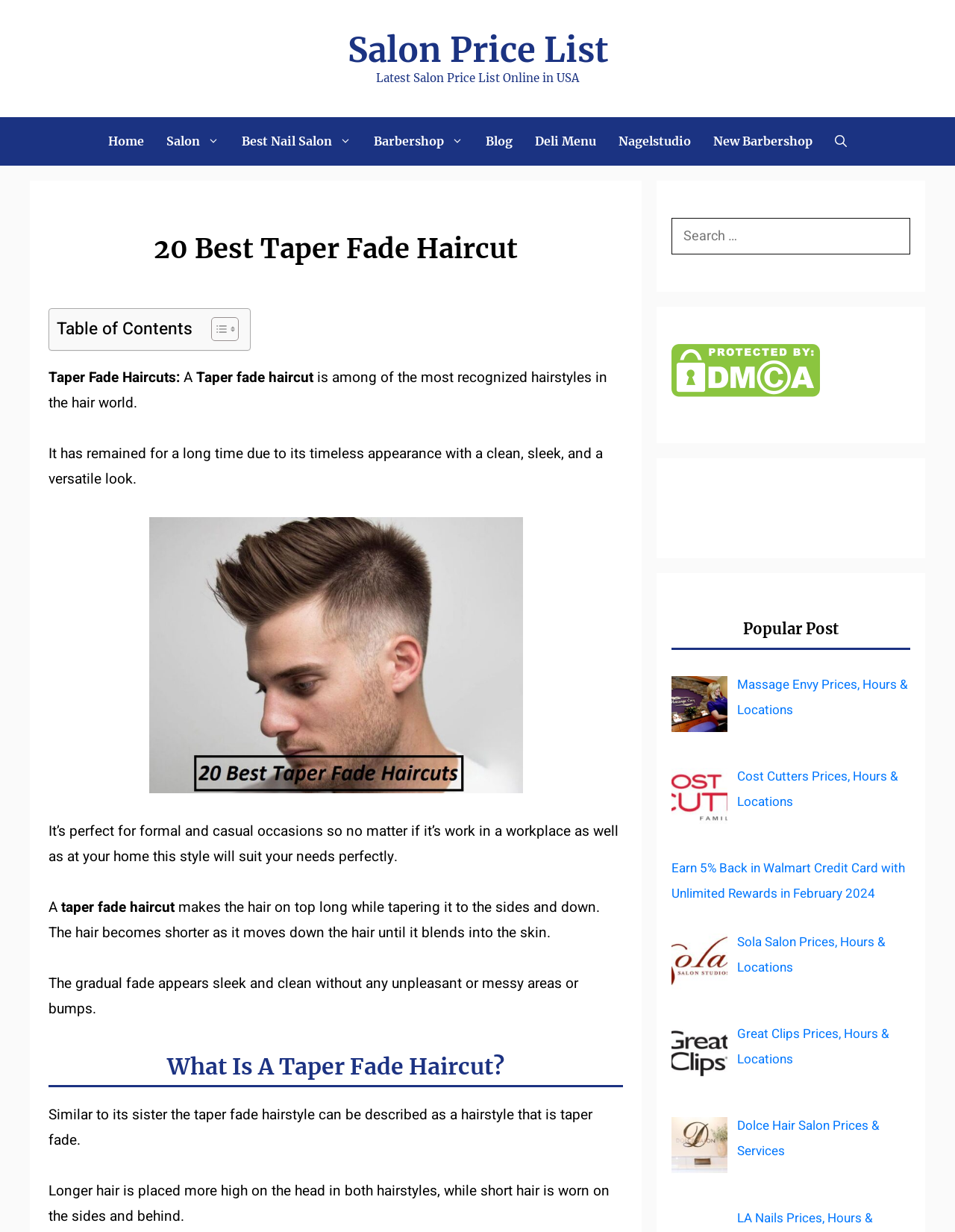What is the difference between a taper fade haircut and its sister hairstyle?
Answer the question with a detailed explanation, including all necessary information.

According to the webpage, a taper fade haircut is similar to its sister hairstyle, but they are not identical. Both hairstyles have longer hair on top and shorter hair on the sides and back, but there may be some differences in the way the hair is styled or cut.